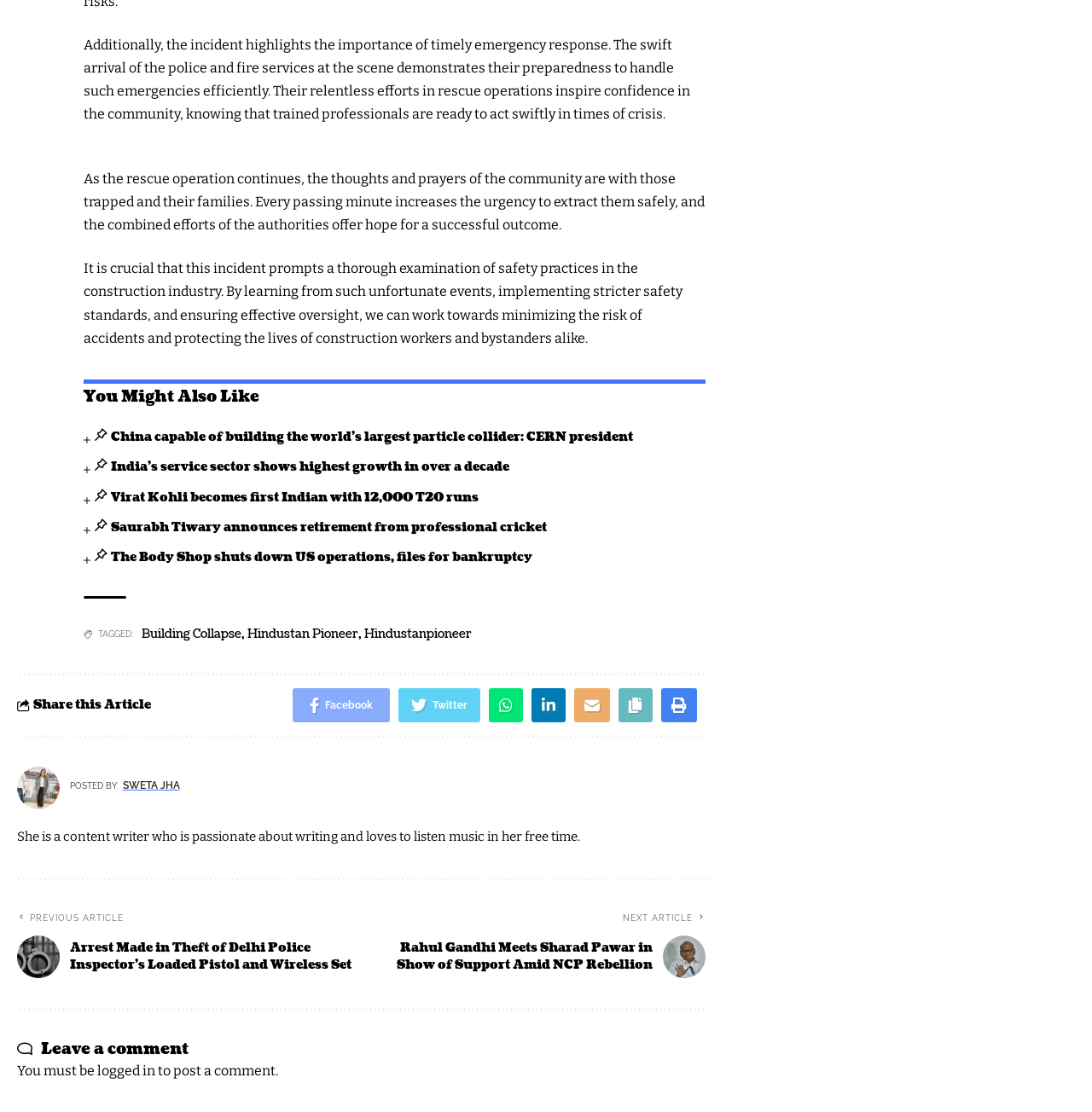Could you indicate the bounding box coordinates of the region to click in order to complete this instruction: "Leave a comment on the article".

[0.038, 0.934, 0.173, 0.953]